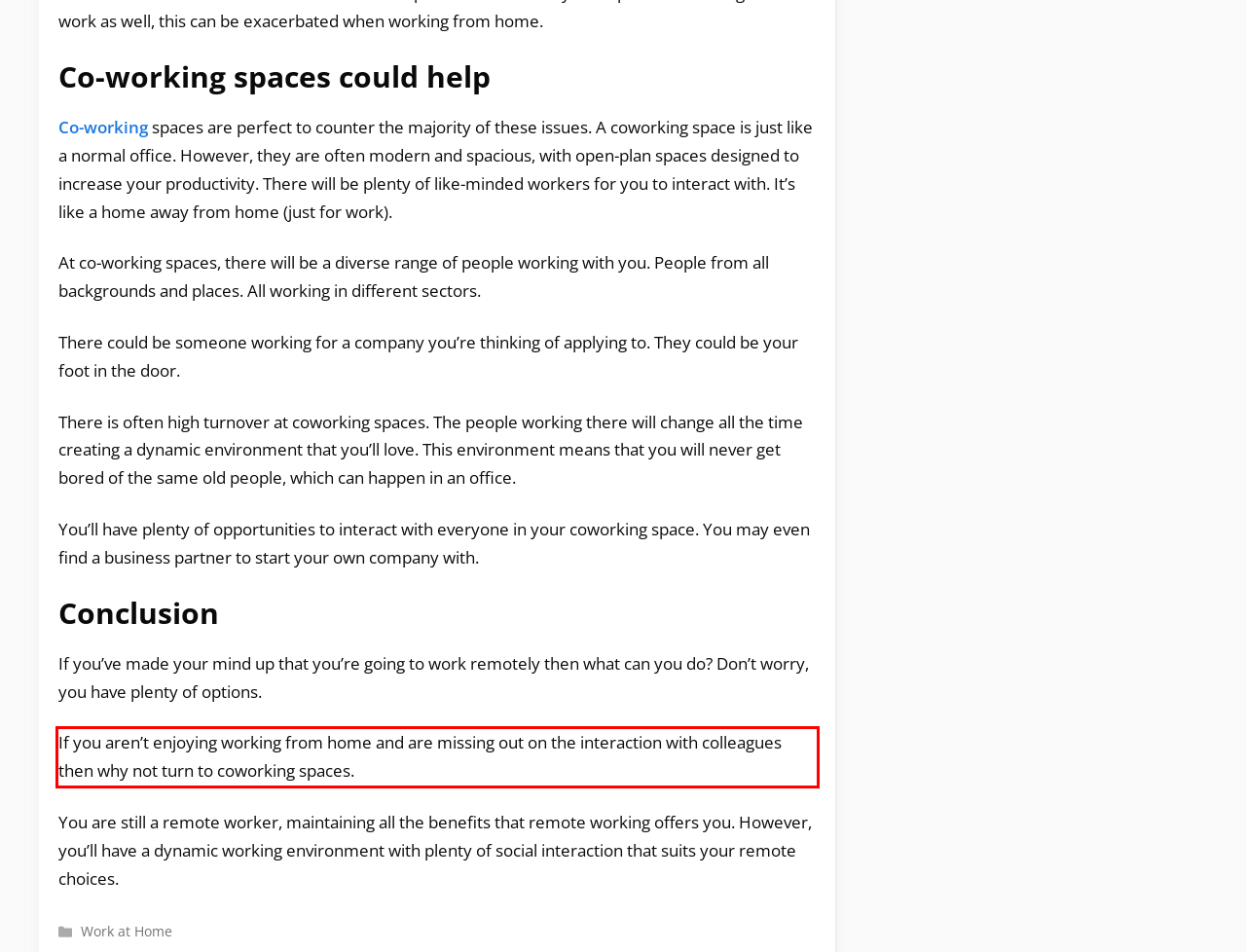Examine the webpage screenshot and use OCR to recognize and output the text within the red bounding box.

If you aren’t enjoying working from home and are missing out on the interaction with colleagues then why not turn to coworking spaces.